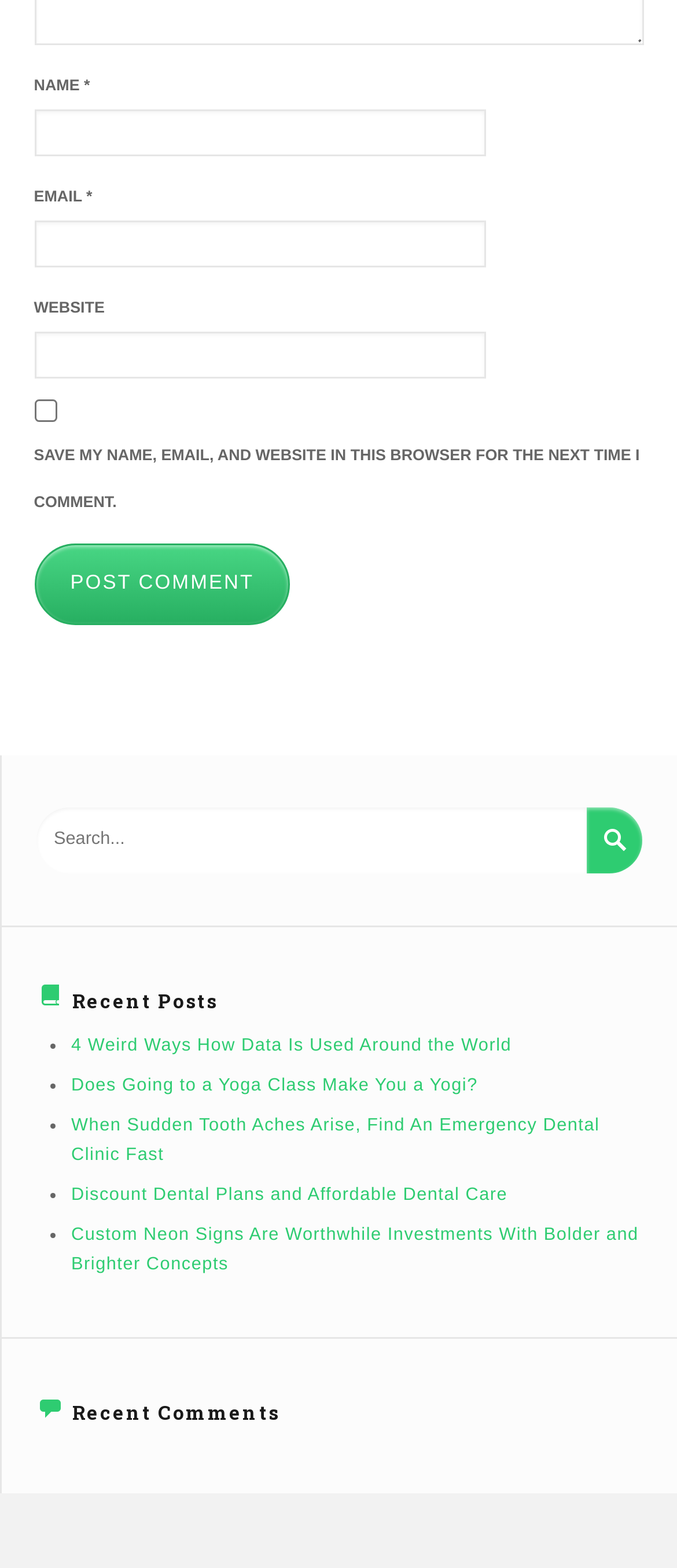Find and specify the bounding box coordinates that correspond to the clickable region for the instruction: "Input your email".

[0.05, 0.141, 0.717, 0.171]